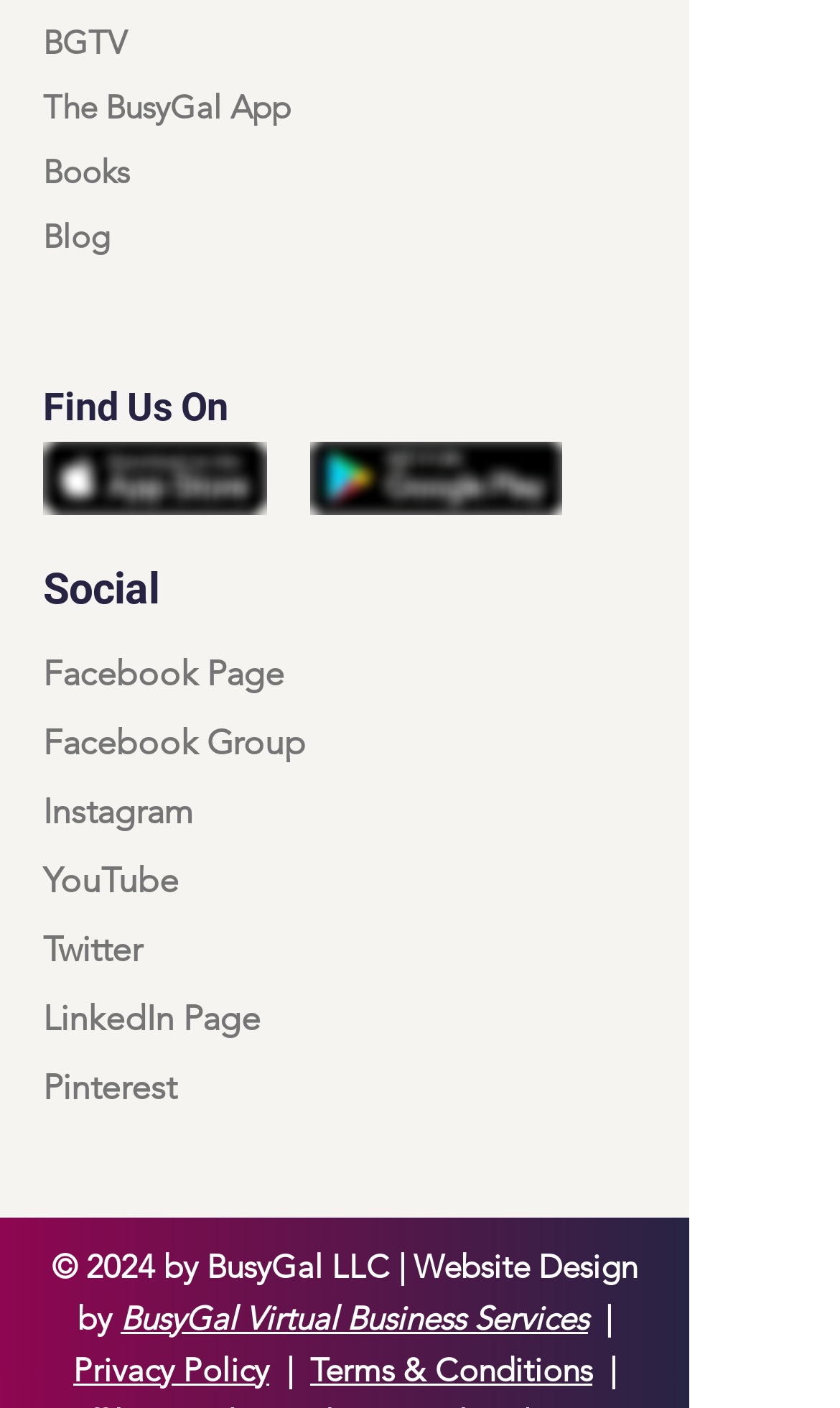Identify the bounding box of the HTML element described as: "Privacy Policy".

[0.087, 0.958, 0.321, 0.987]